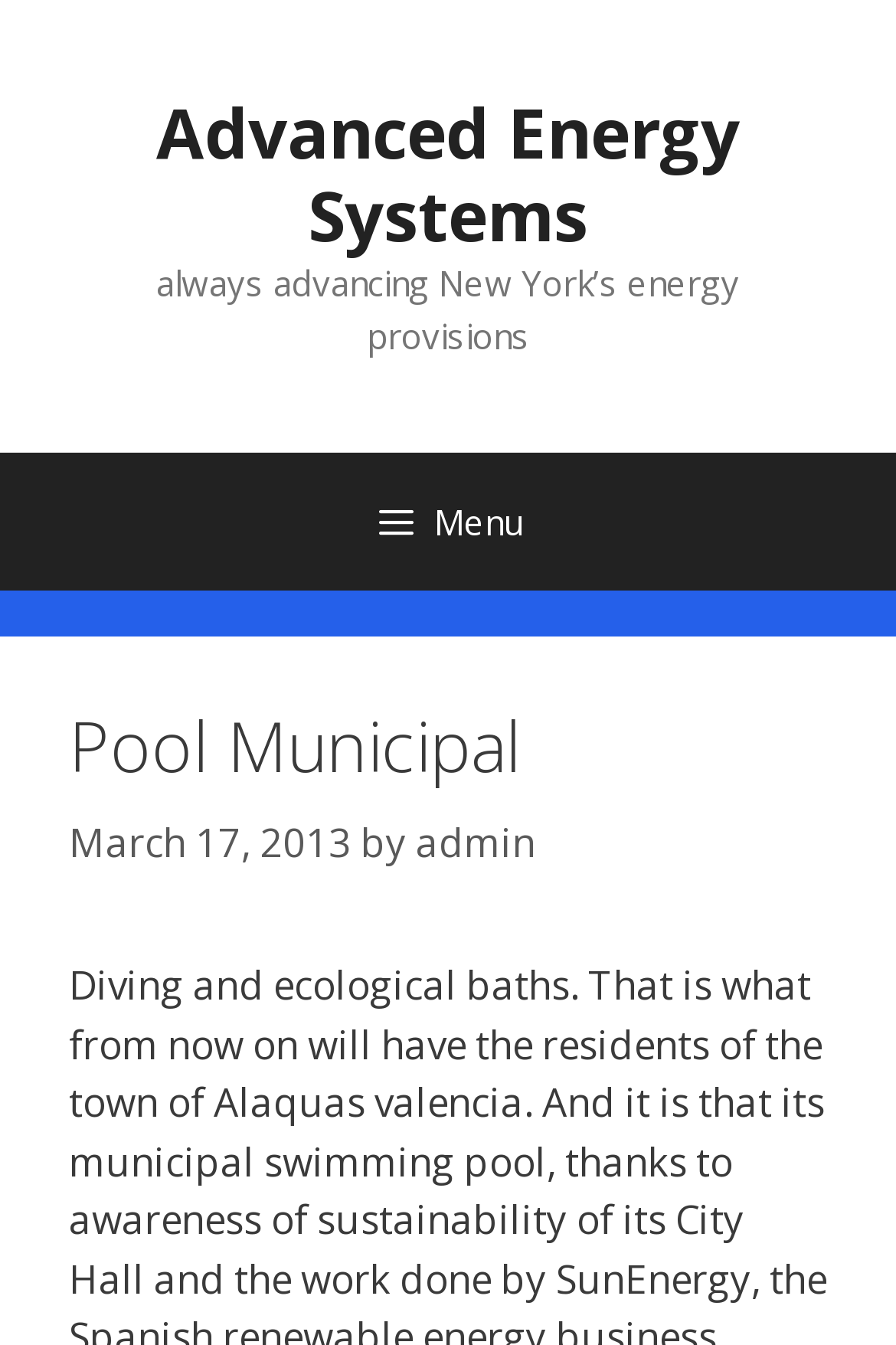Given the description of the UI element: "Menu", predict the bounding box coordinates in the form of [left, top, right, bottom], with each value being a float between 0 and 1.

[0.0, 0.337, 1.0, 0.439]